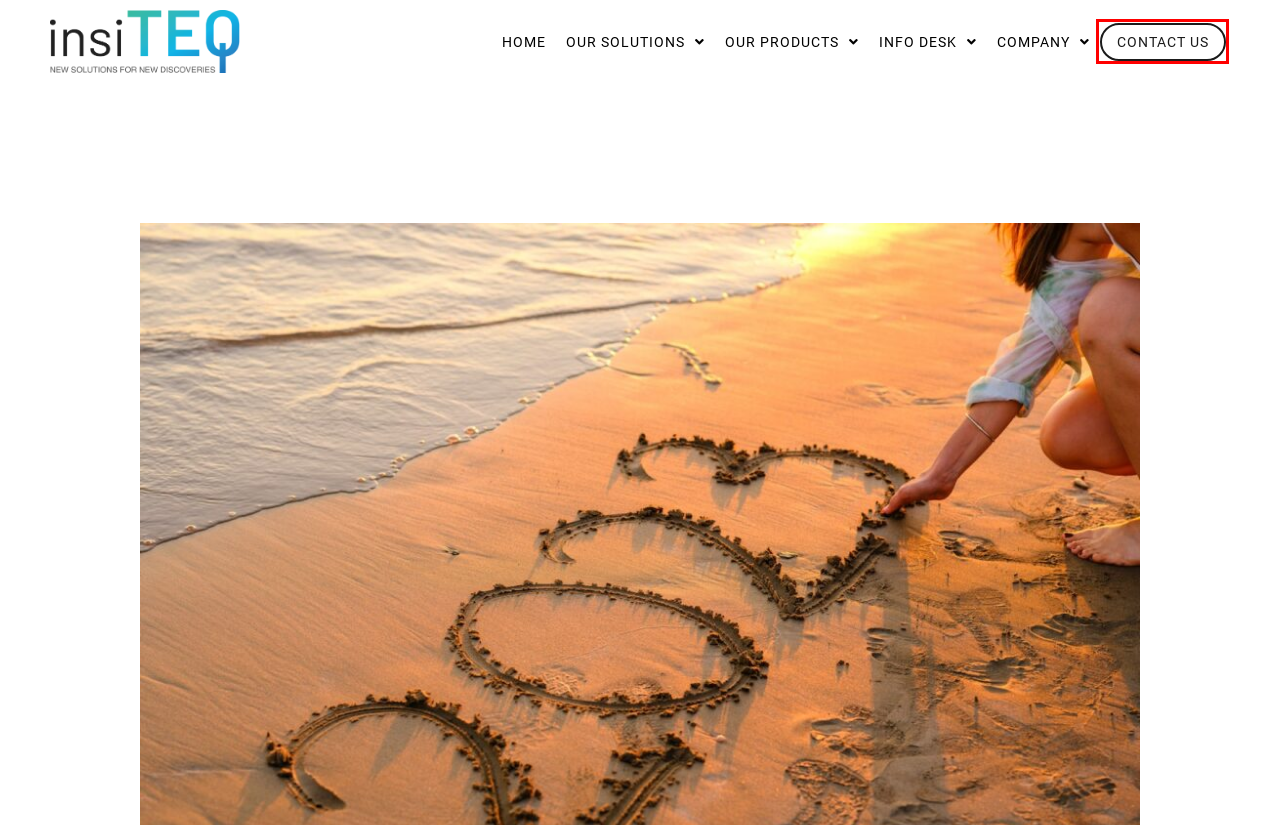Analyze the screenshot of a webpage with a red bounding box and select the webpage description that most accurately describes the new page resulting from clicking the element inside the red box. Here are the candidates:
A. Solutions - insiTEQ | Market Research Company
B. Consumer data collection - insiTEQ | Market Research Company
C. Total Market Quotient (tmQ) - insiTEQ | Market Research Company
D. Contact - insiTEQ | Market Research Company
E. insiTEQ - New Age Market Research Company
F. iQPaid - insiTEQ | Market Research Company
G. Price Estimator - insiTEQ | Market Research Company
H. Our mission - insiTEQ | Market Research Company

D